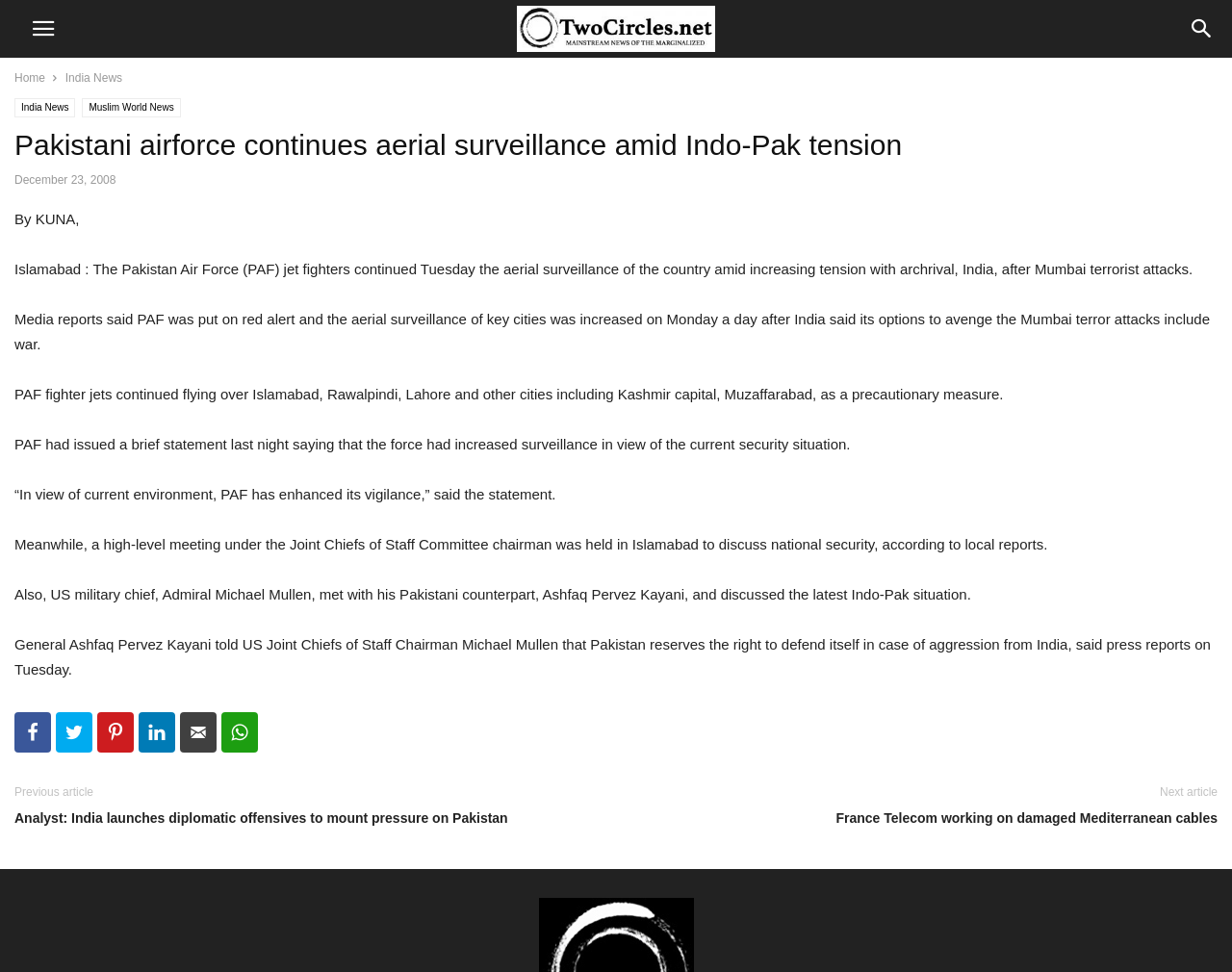Identify the bounding box for the UI element that is described as follows: "Muslim World News".

[0.067, 0.101, 0.147, 0.121]